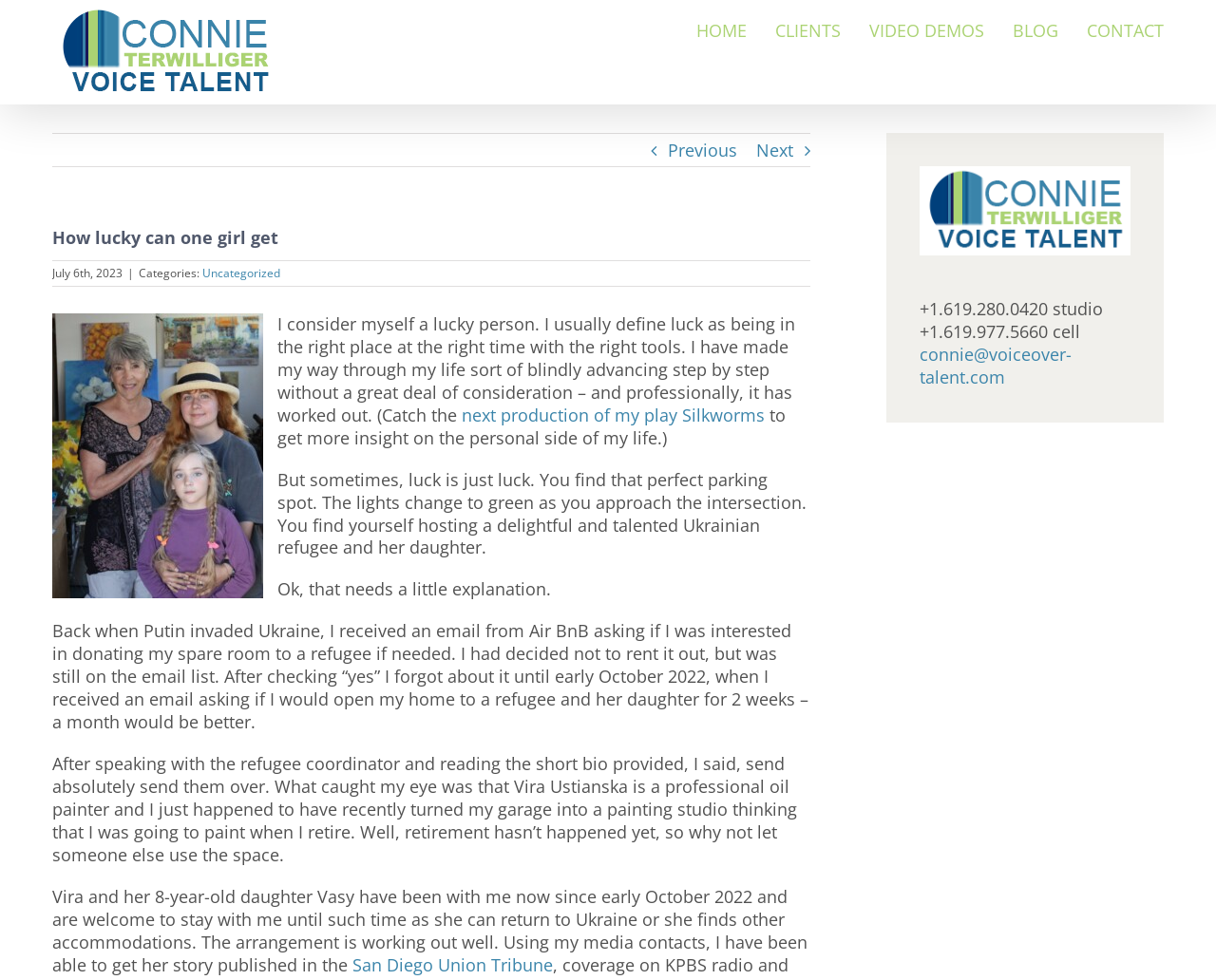How many links are in the main menu?
Based on the image, answer the question with a single word or brief phrase.

5